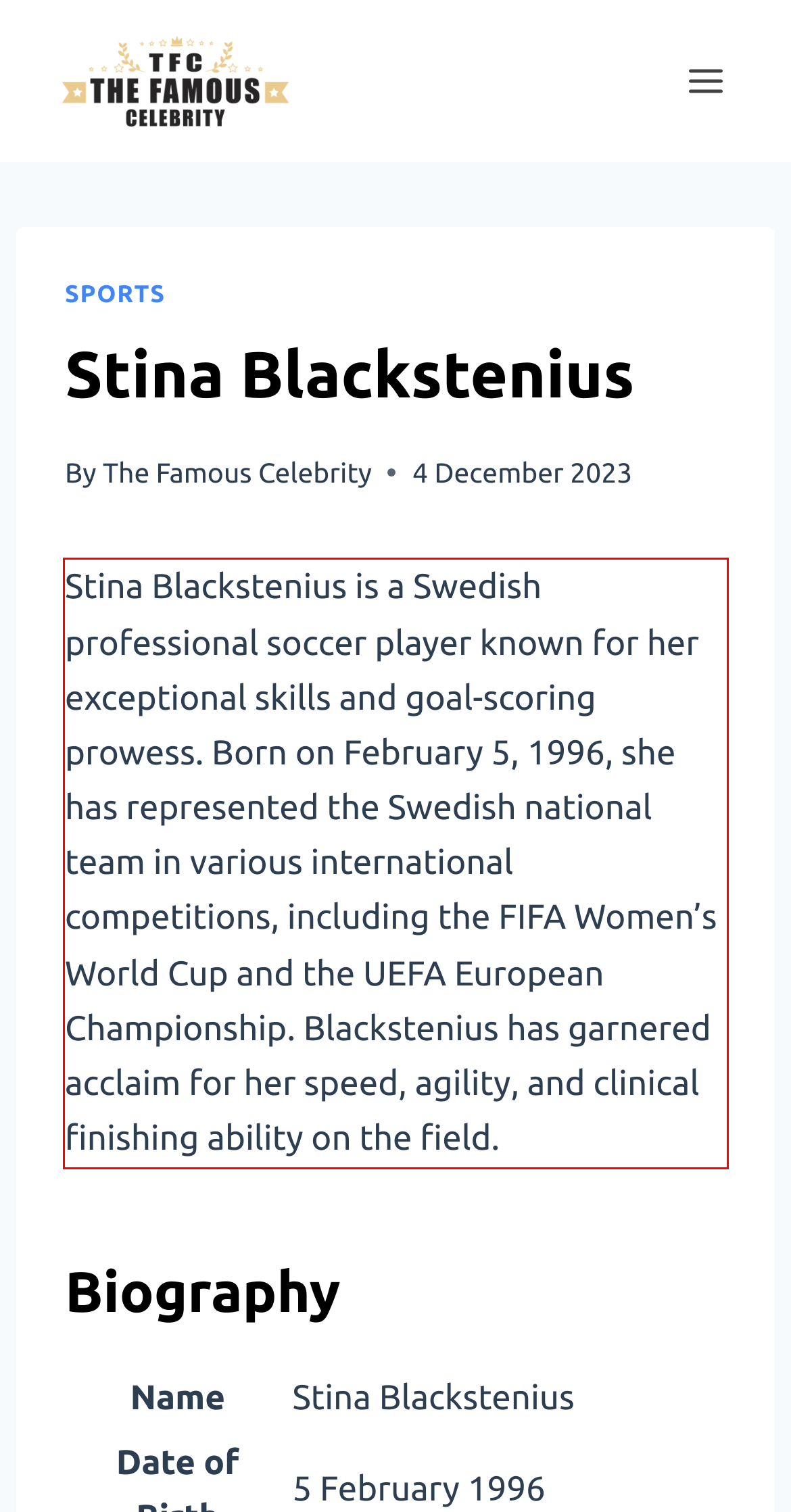Identify and extract the text within the red rectangle in the screenshot of the webpage.

Stina Blackstenius is a Swedish professional soccer player known for her exceptional skills and goal-scoring prowess. Born on February 5, 1996, she has represented the Swedish national team in various international competitions, including the FIFA Women’s World Cup and the UEFA European Championship. Blackstenius has garnered acclaim for her speed, agility, and clinical finishing ability on the field.